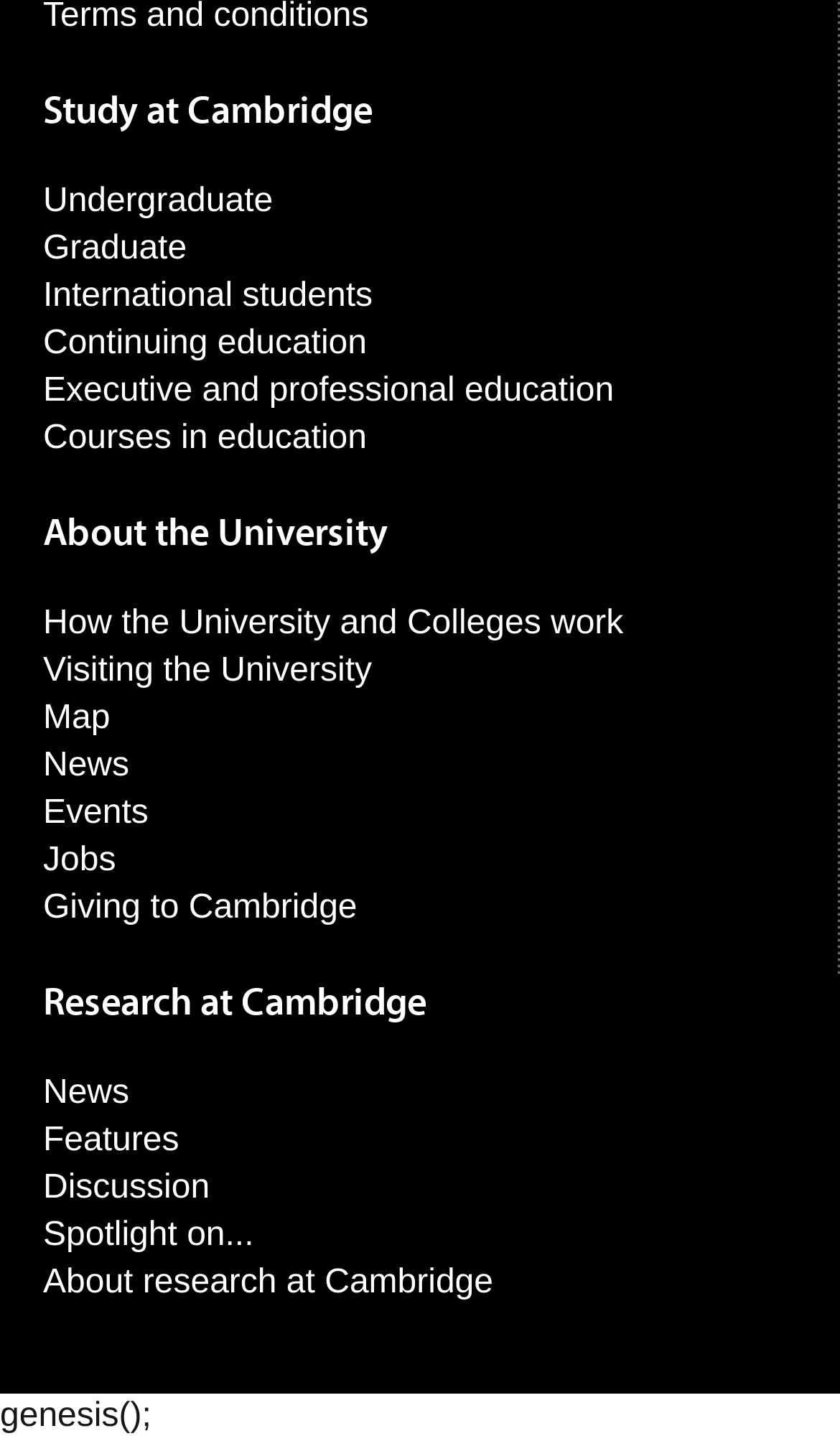Provide the bounding box coordinates for the area that should be clicked to complete the instruction: "View Undergraduate courses".

[0.051, 0.127, 0.325, 0.153]